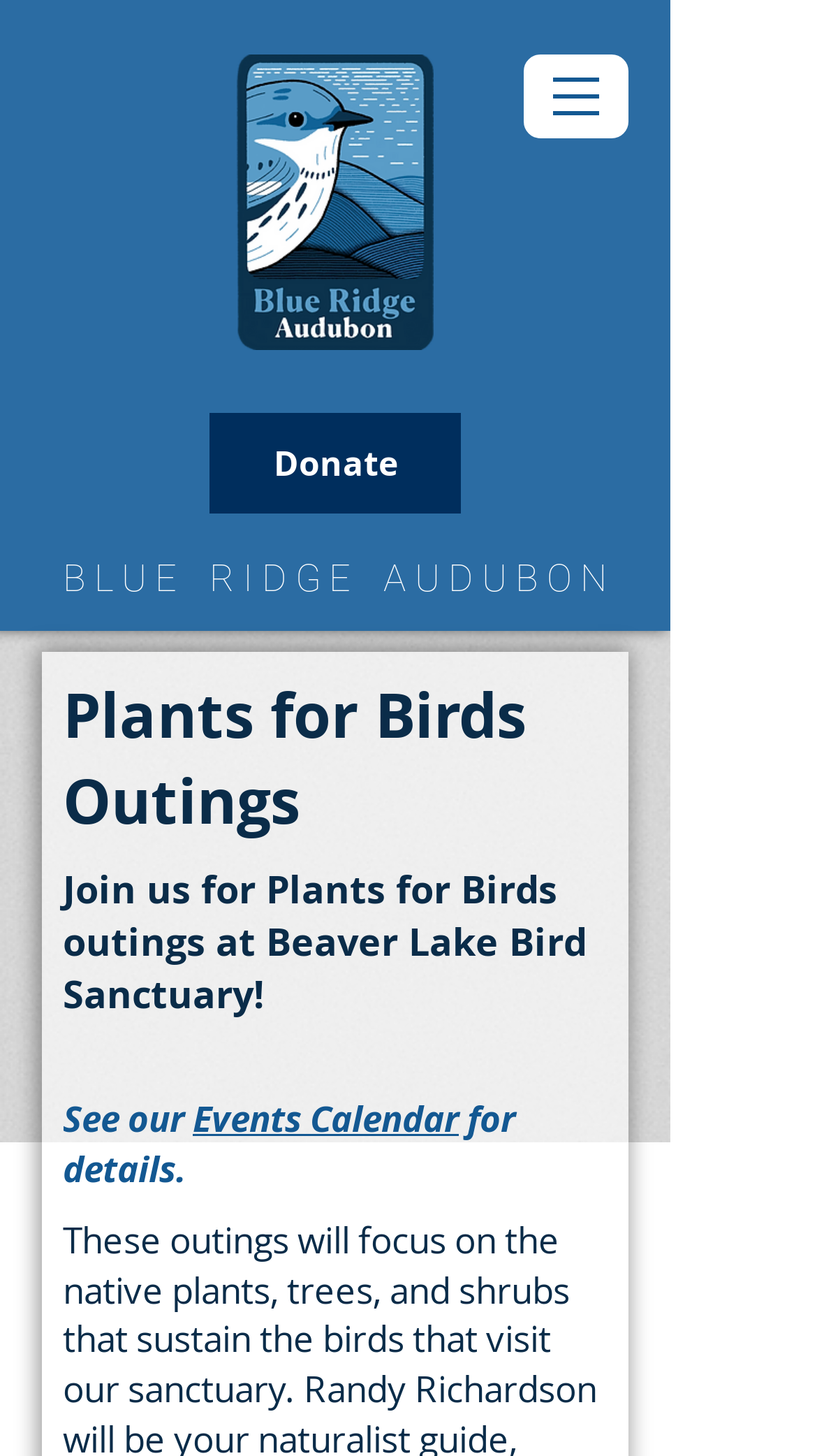Analyze the image and answer the question with as much detail as possible: 
What is the name of the organization?

I found the name of the organization by looking at the logo image at the top left of the page, which is labeled as 'BlueRidgeAudubon_Logo_Final.png'. Additionally, the heading 'B L U E  R I D G E  A U D U B O N' also confirms the name of the organization.